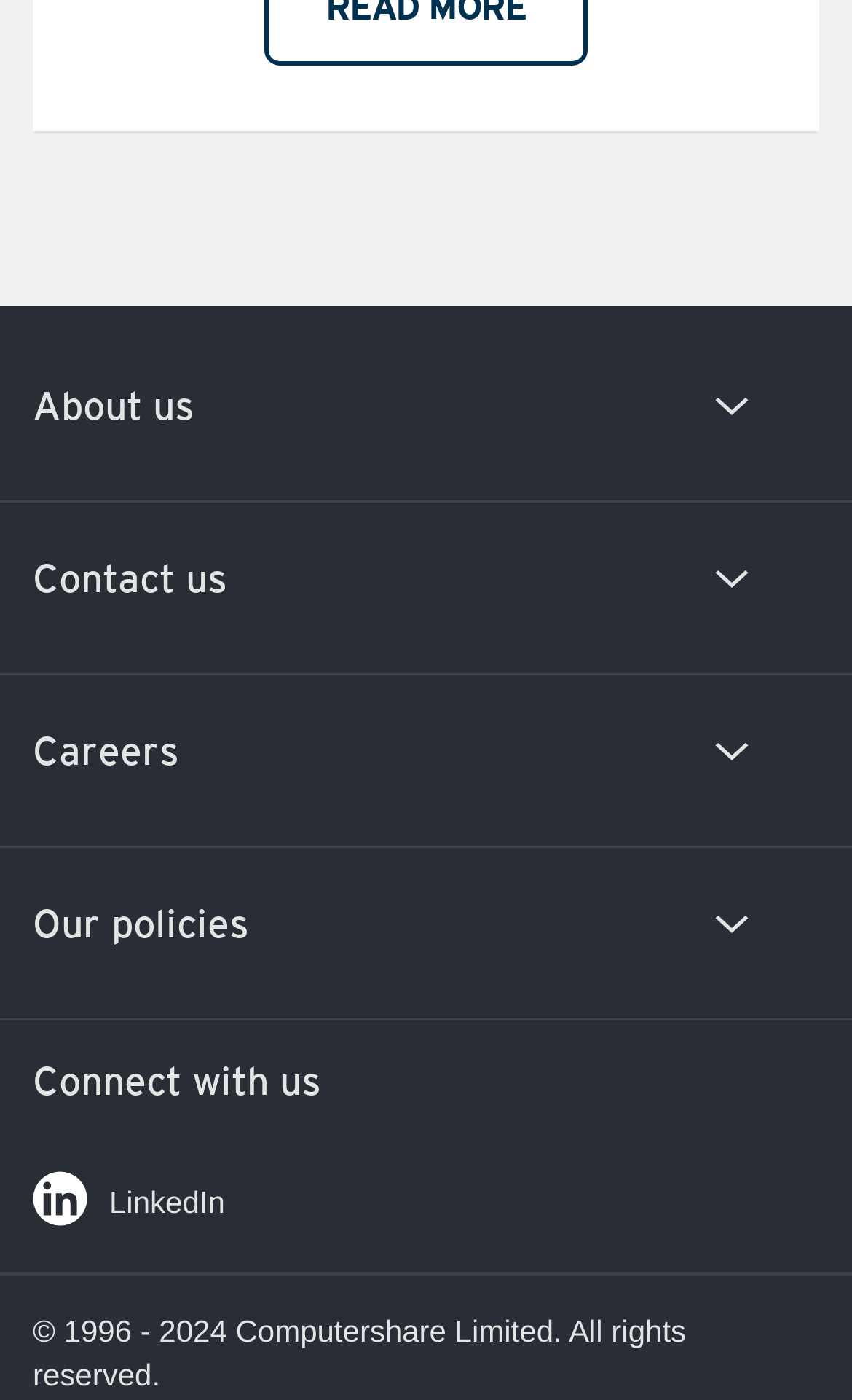Can you find the bounding box coordinates of the area I should click to execute the following instruction: "Read about News and insights"?

[0.038, 0.473, 0.33, 0.498]